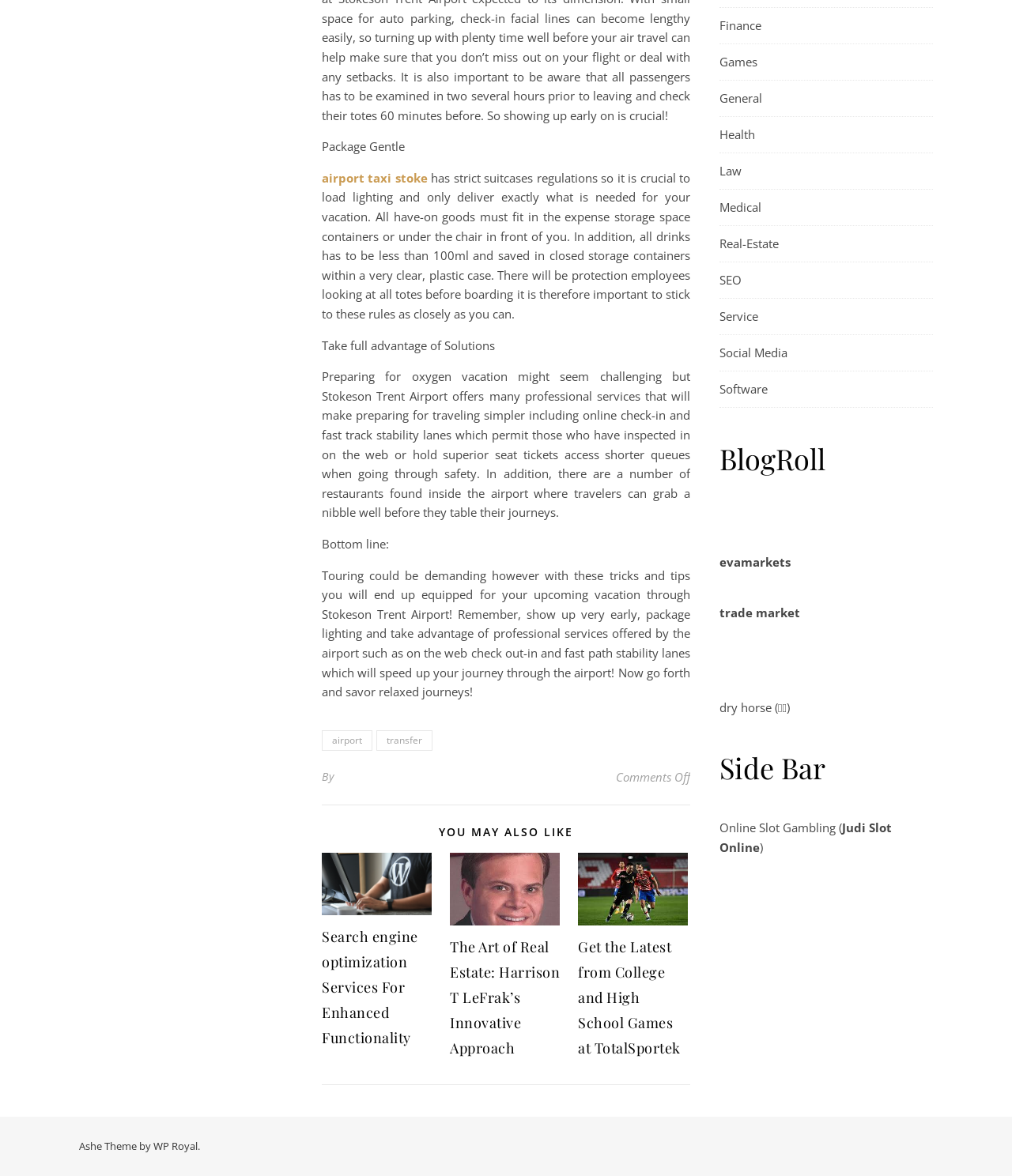Identify the bounding box coordinates of the area that should be clicked in order to complete the given instruction: "Click on 'airport taxi stoke'". The bounding box coordinates should be four float numbers between 0 and 1, i.e., [left, top, right, bottom].

[0.318, 0.144, 0.423, 0.158]